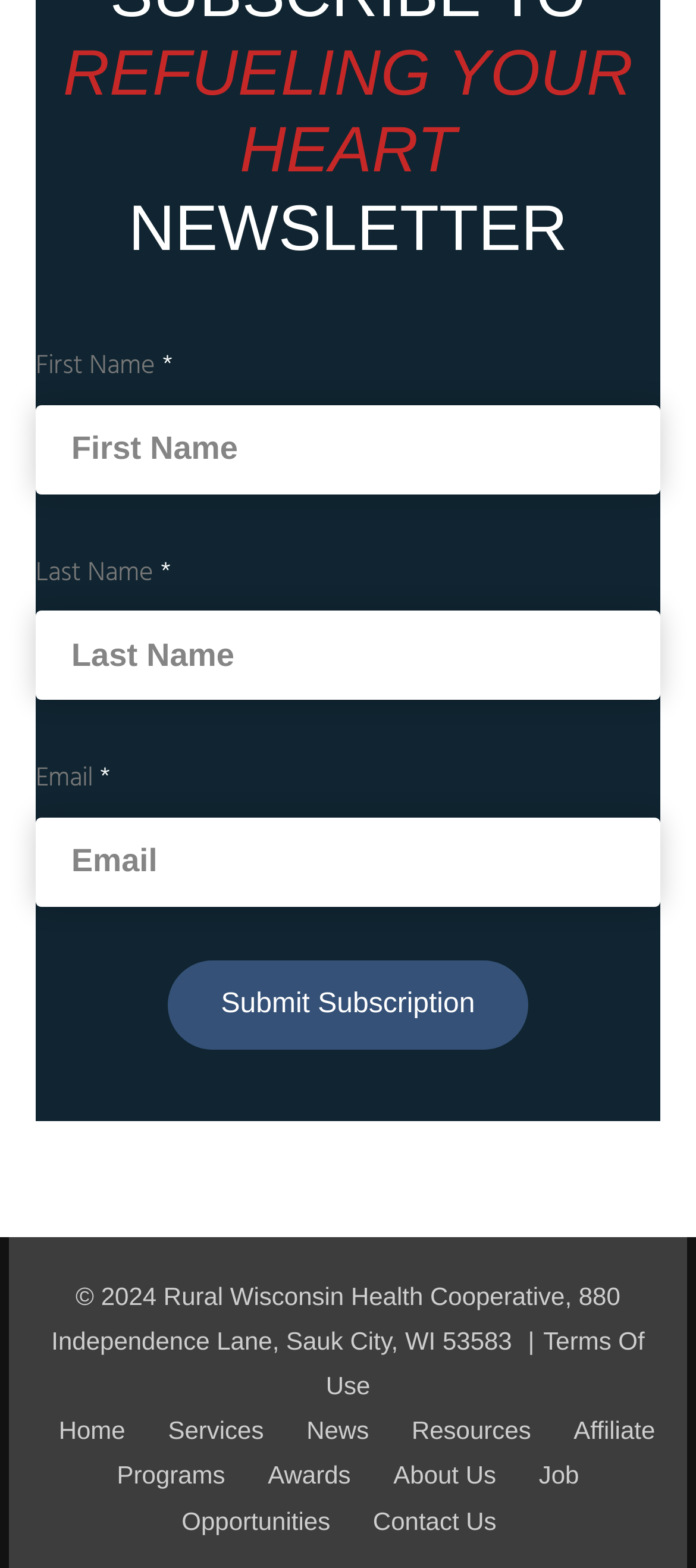How many input fields are there?
Please provide a single word or phrase answer based on the image.

3